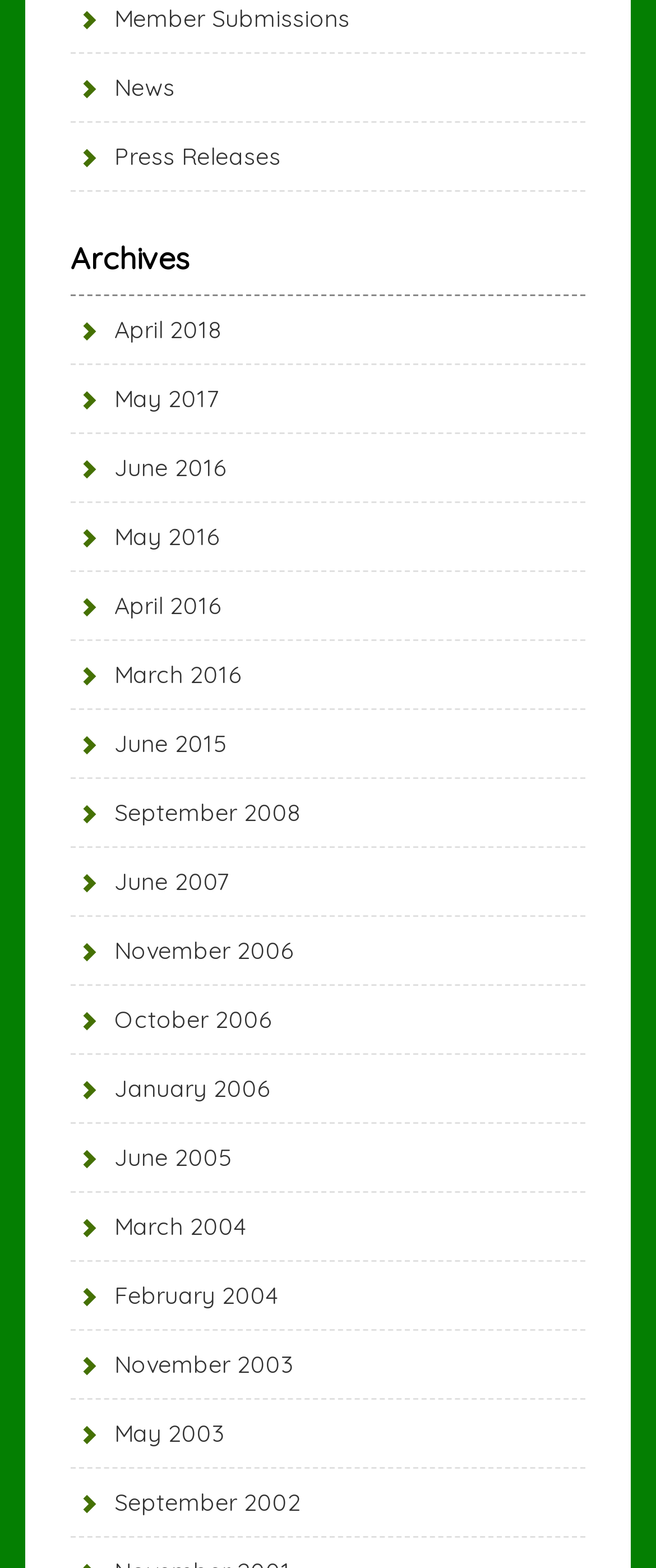What is the oldest archive available?
Using the details shown in the screenshot, provide a comprehensive answer to the question.

The oldest archive available is 'September 2002' which is located at the bottom of the 'Archives' section with a bounding box coordinate of [0.108, 0.948, 0.459, 0.967].